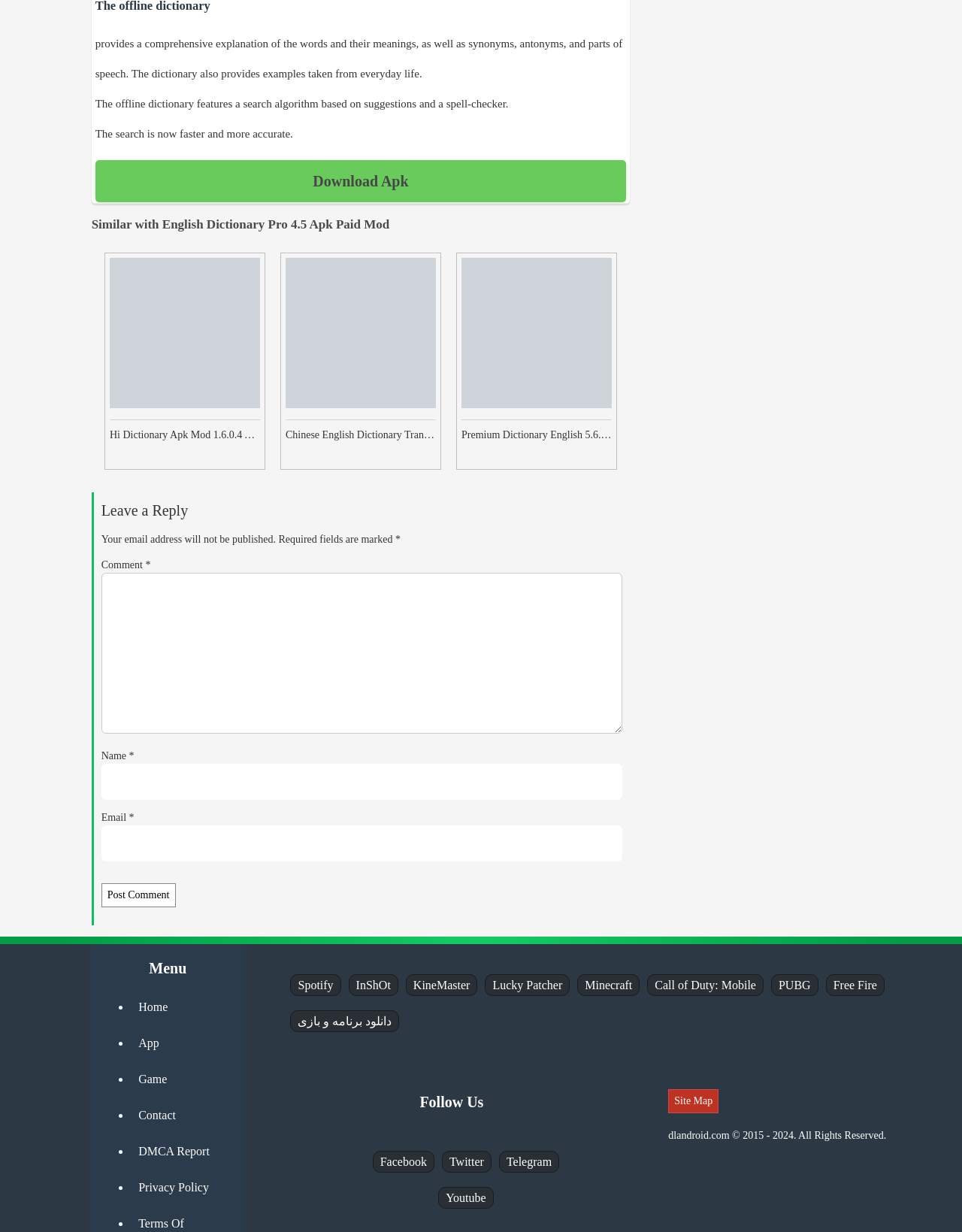Please predict the bounding box coordinates (top-left x, top-left y, bottom-right x, bottom-right y) for the UI element in the screenshot that fits the description: name="submit" value="Post Comment"

[0.105, 0.717, 0.182, 0.736]